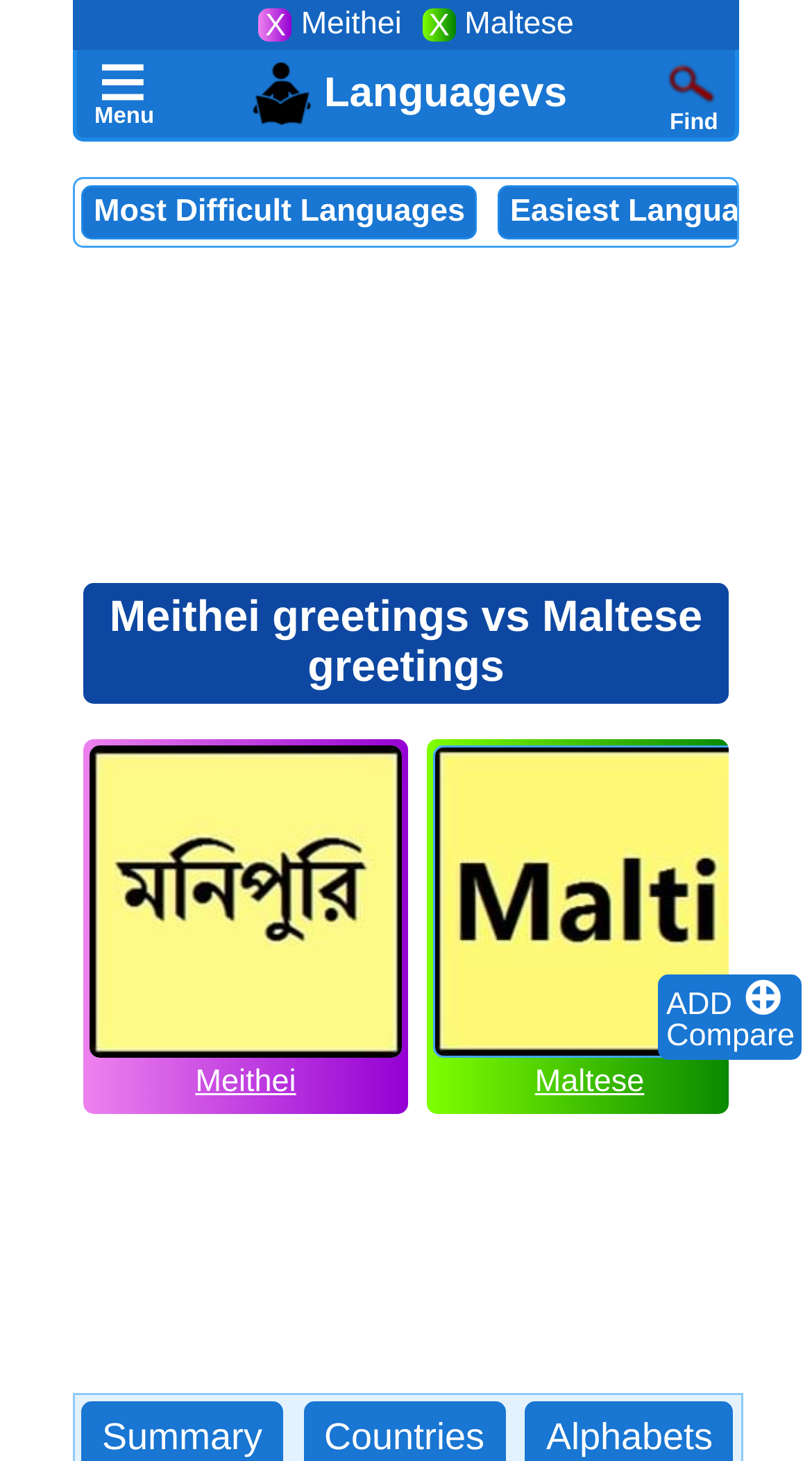Determine the bounding box for the HTML element described here: "aria-label="Advertisement" name="aswift_2" title="Advertisement"". The coordinates should be given as [left, top, right, bottom] with each number being a float between 0 and 1.

[0.09, 0.787, 0.91, 0.929]